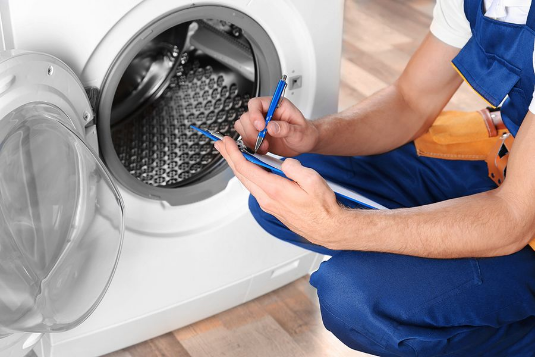What is the purpose of the maintenance? Analyze the screenshot and reply with just one word or a short phrase.

To minimize downtime